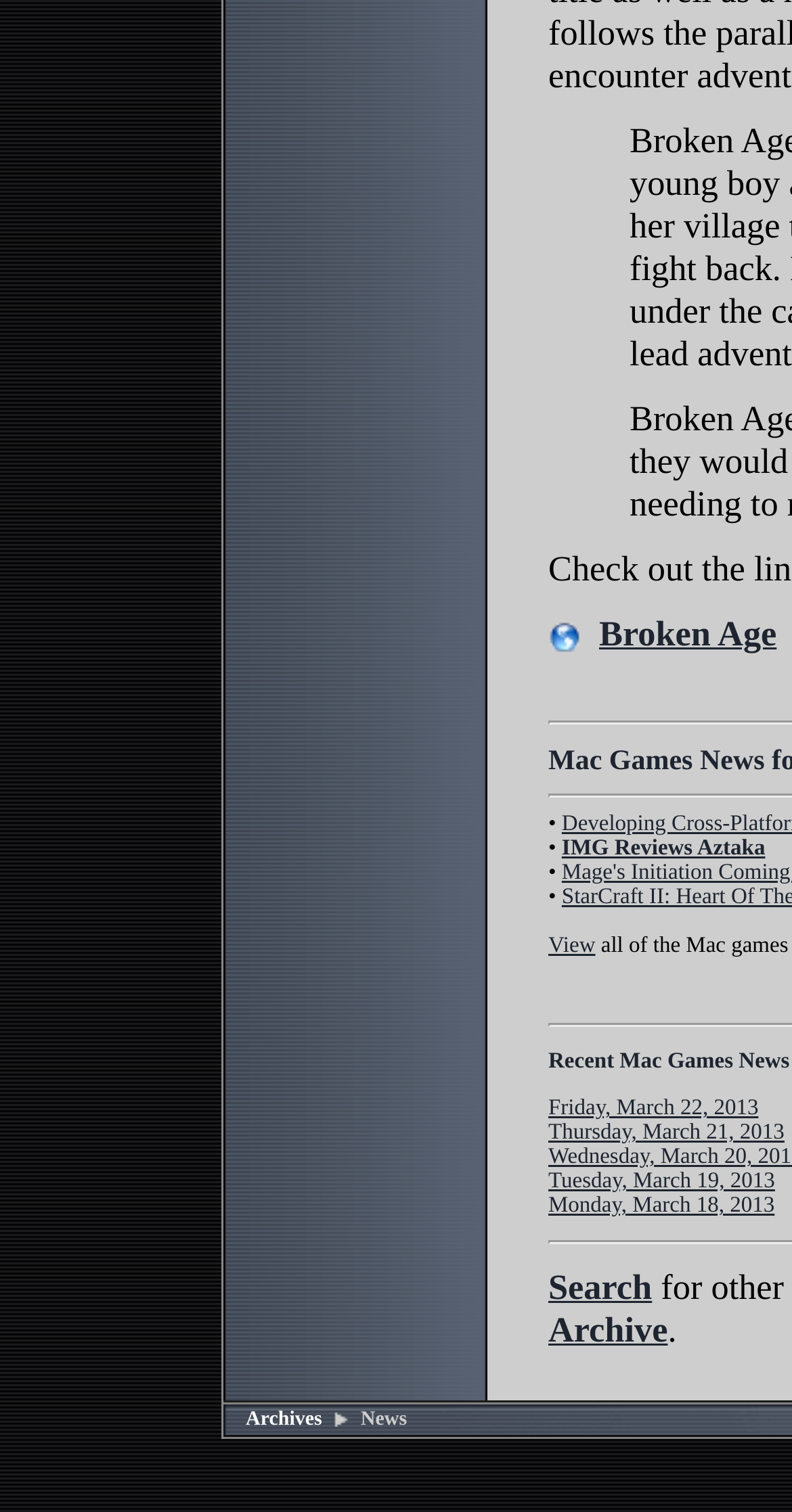Identify the bounding box of the HTML element described as: "Friday, March 22, 2013".

[0.692, 0.725, 0.958, 0.741]